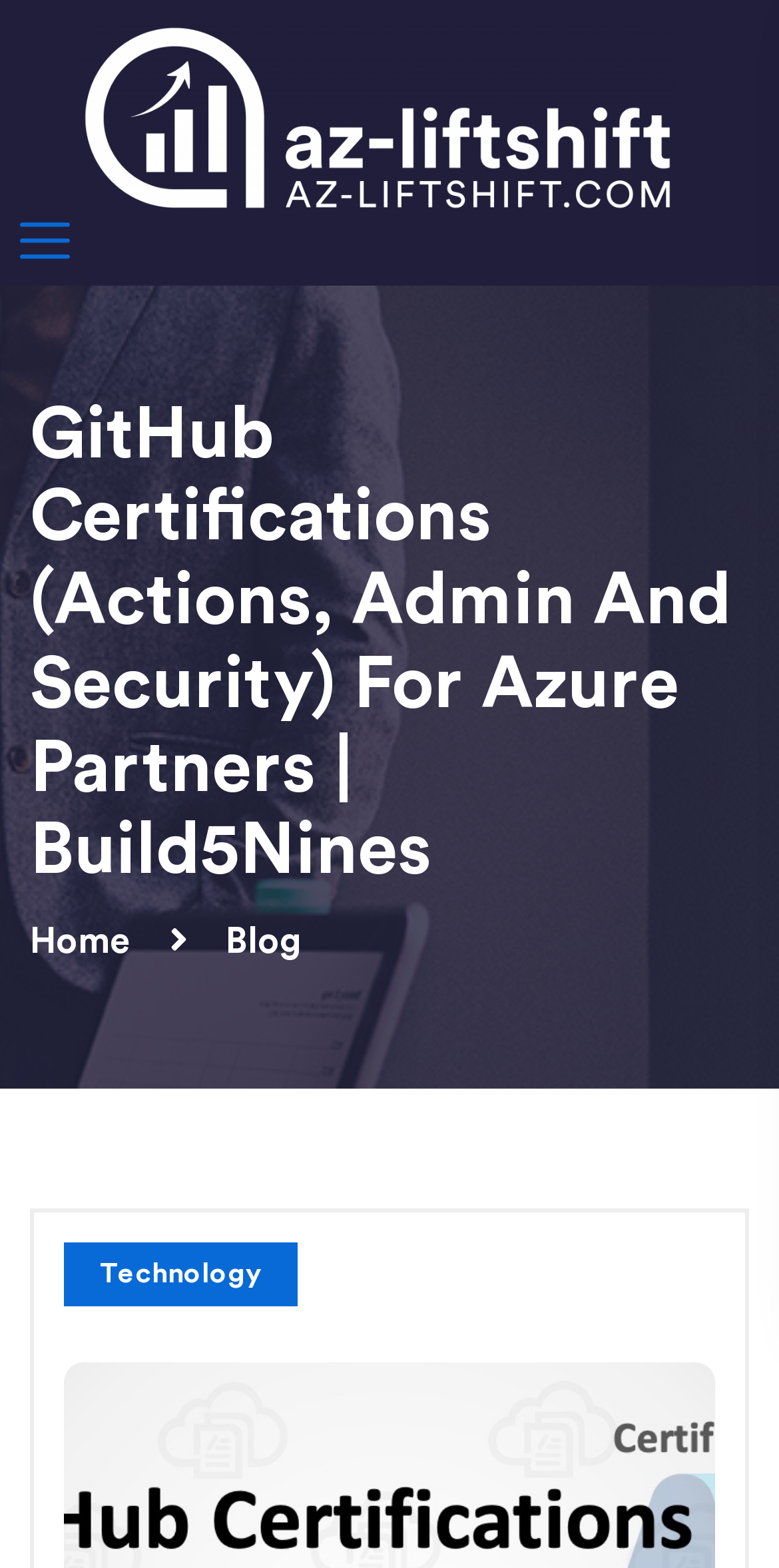How many main navigation links are there?
Refer to the image and provide a one-word or short phrase answer.

2